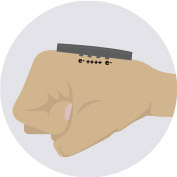What is the color scheme of the device?
Give a detailed response to the question by analyzing the screenshot.

The color scheme of the device is black and gray, which is mentioned in the caption as enhancing its modern aesthetic. This minimalistic design choice contributes to the device's sleek and futuristic appearance.